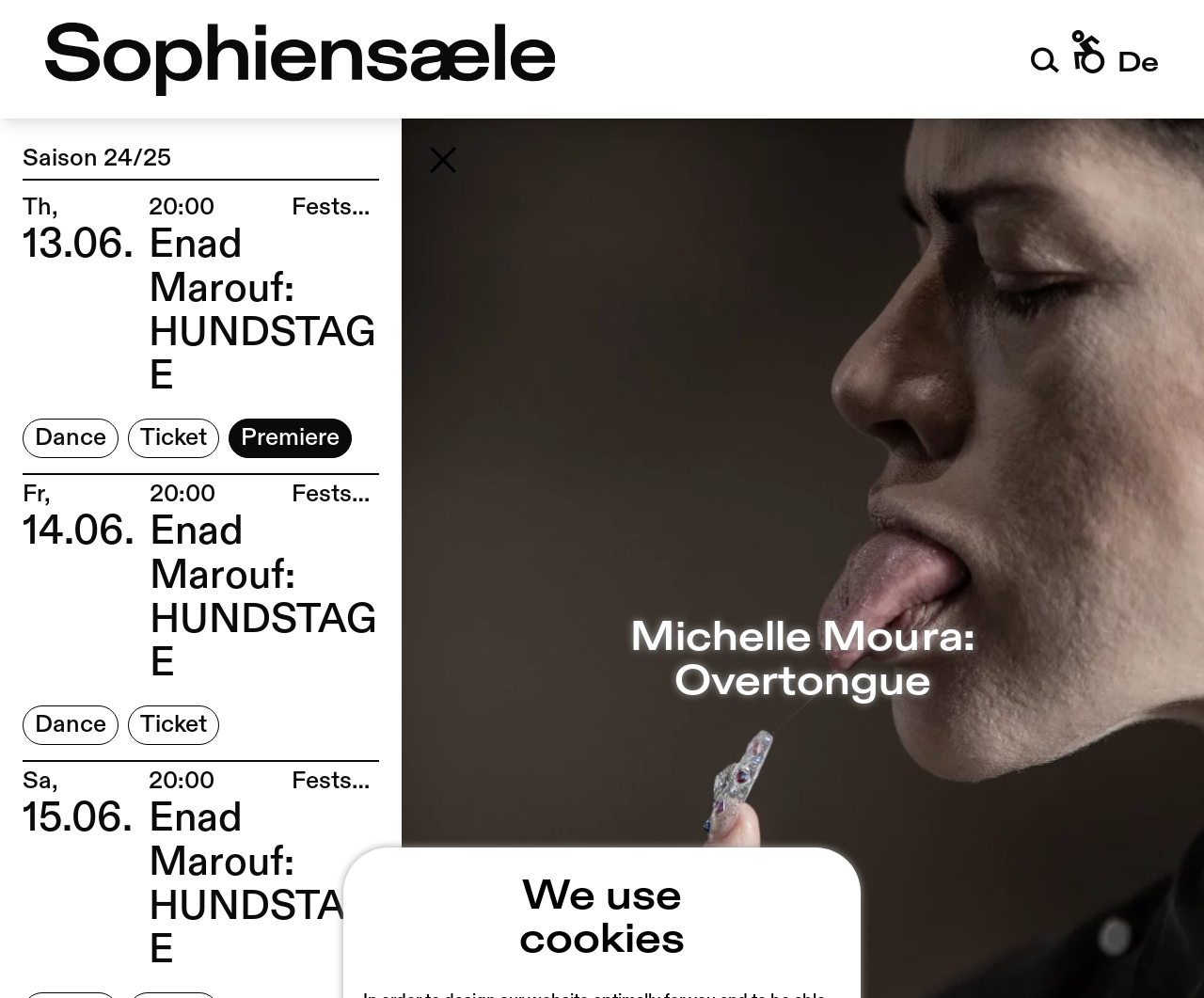Pinpoint the bounding box coordinates of the area that must be clicked to complete this instruction: "Switch to German".

[0.928, 0.05, 0.962, 0.078]